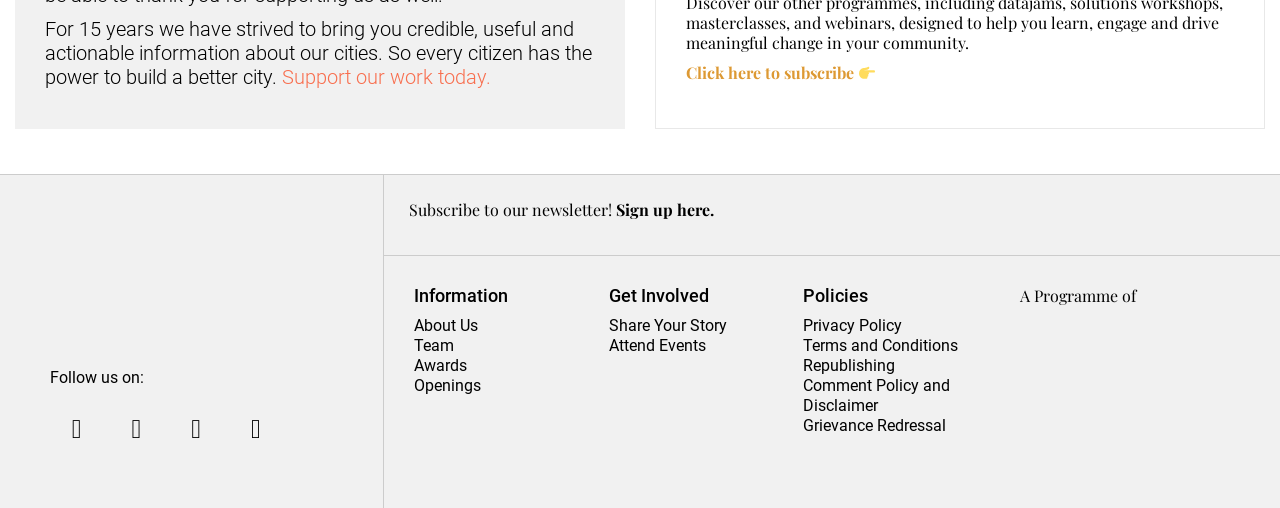What type of information can one find on Citizen Matters?
Give a detailed explanation using the information visible in the image.

The static text 'For 15 years we have strived to bring you credible, useful and actionable information about our cities.' suggests that one can find information about cities on Citizen Matters.